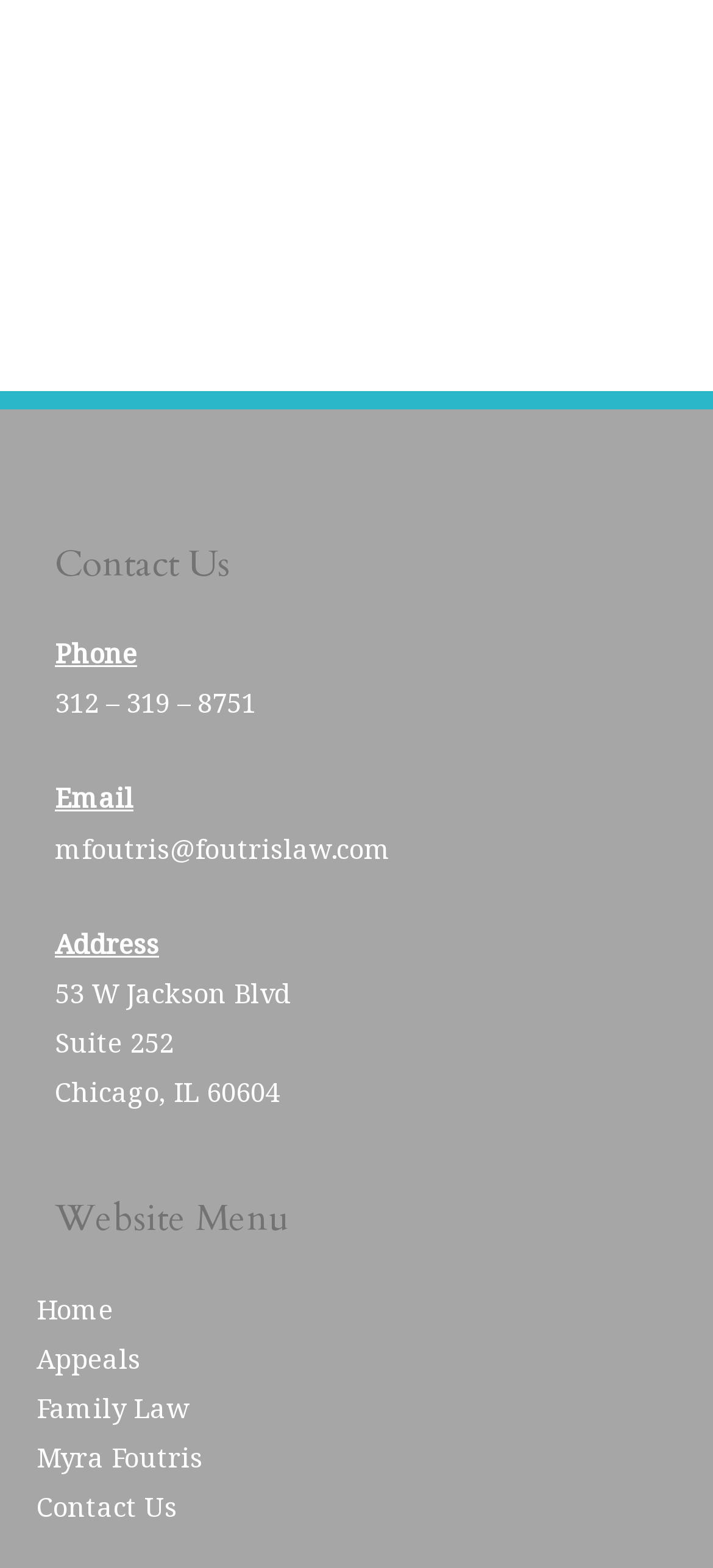Provide the bounding box coordinates of the HTML element this sentence describes: "Home".

[0.051, 0.822, 0.159, 0.846]